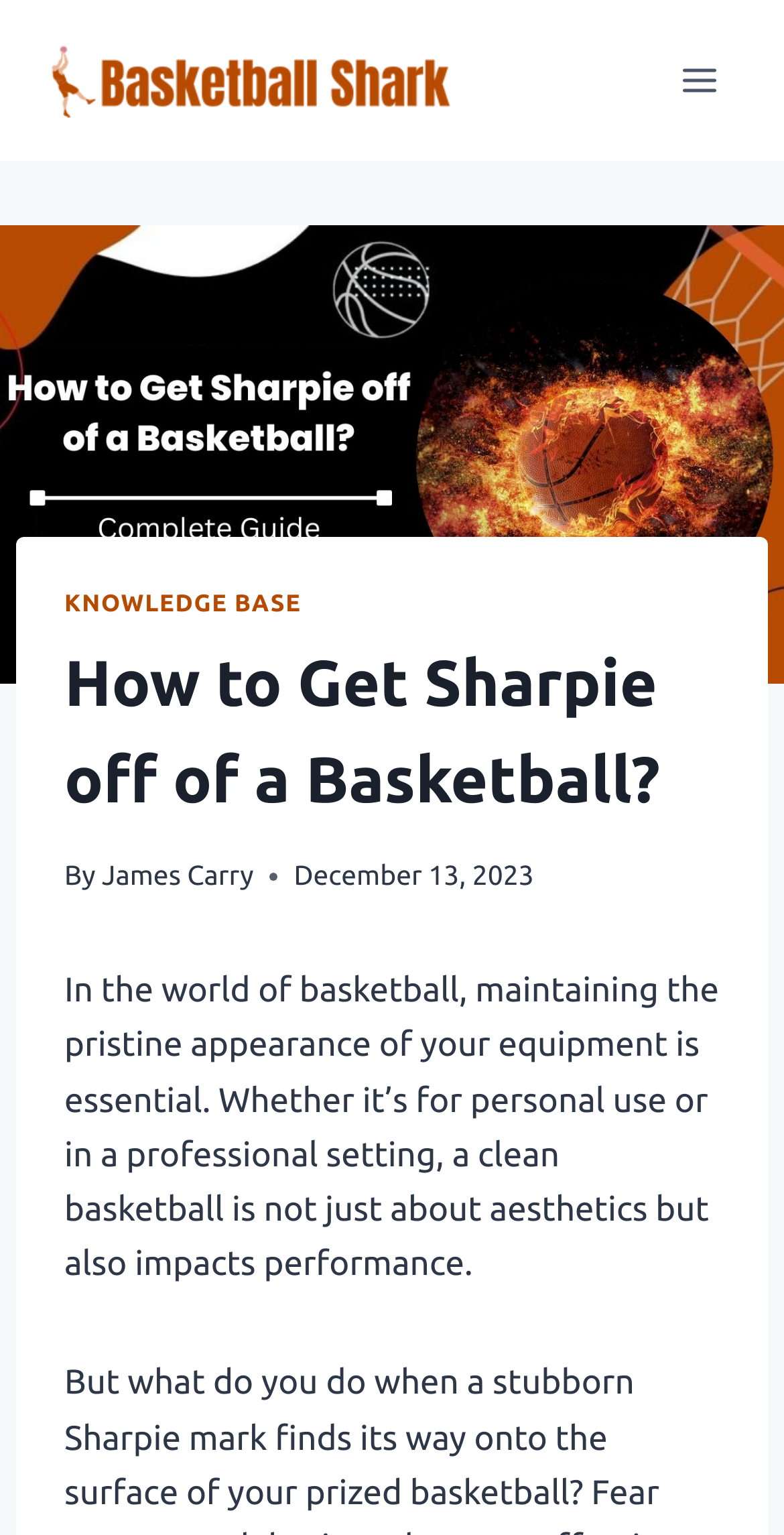What is the name of the website?
Please answer the question as detailed as possible based on the image.

The name of the website can be inferred from the top-left corner of the webpage, where it says 'Basket Ball Shark'. This is likely the name of the website or the brand that is publishing the article.